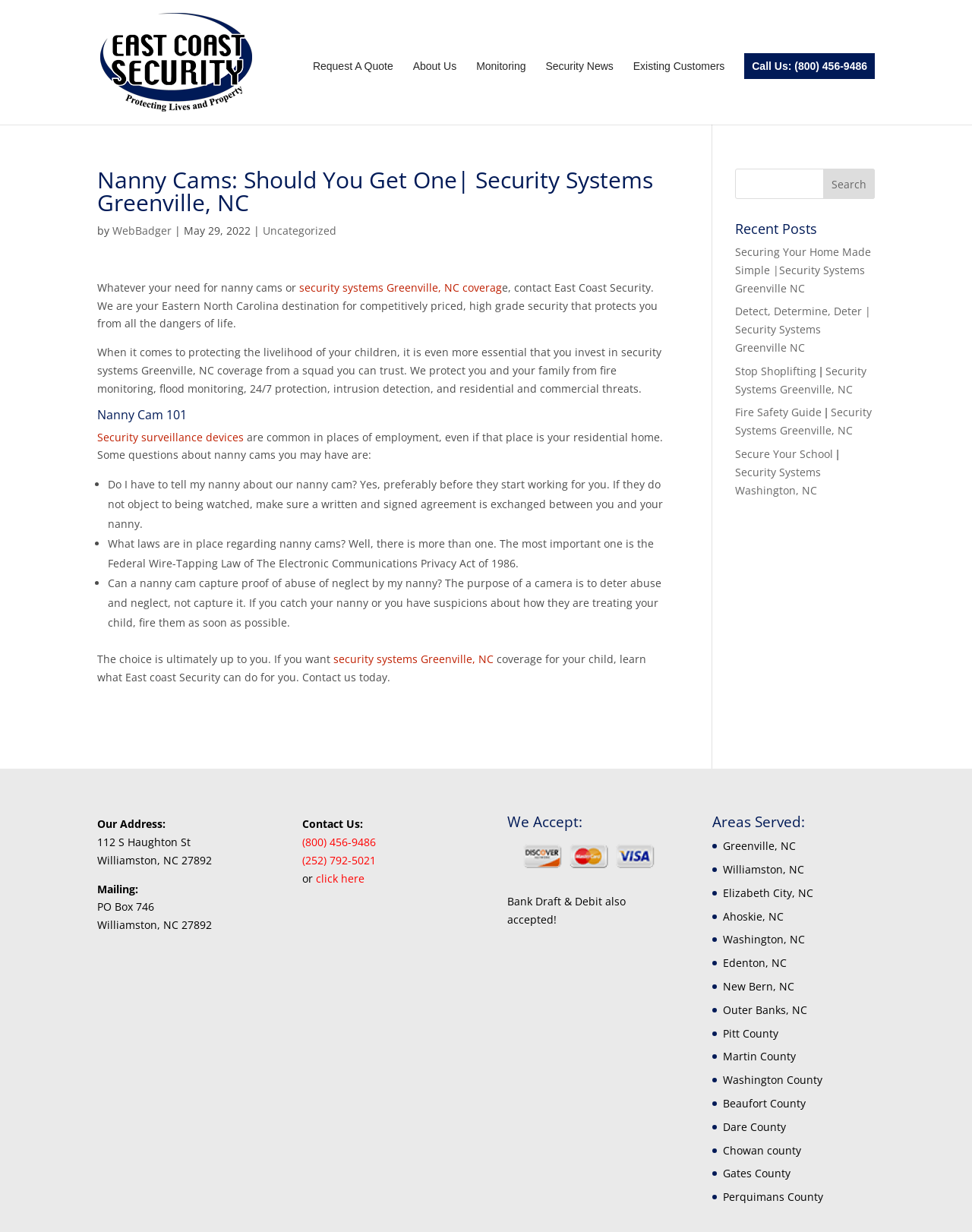What is the address of East Coast Security?
Refer to the image and provide a thorough answer to the question.

The address of East Coast Security is mentioned at the bottom of the webpage, which is 112 S Haughton St, Williamston, NC 27892. This is likely the physical location of the company.